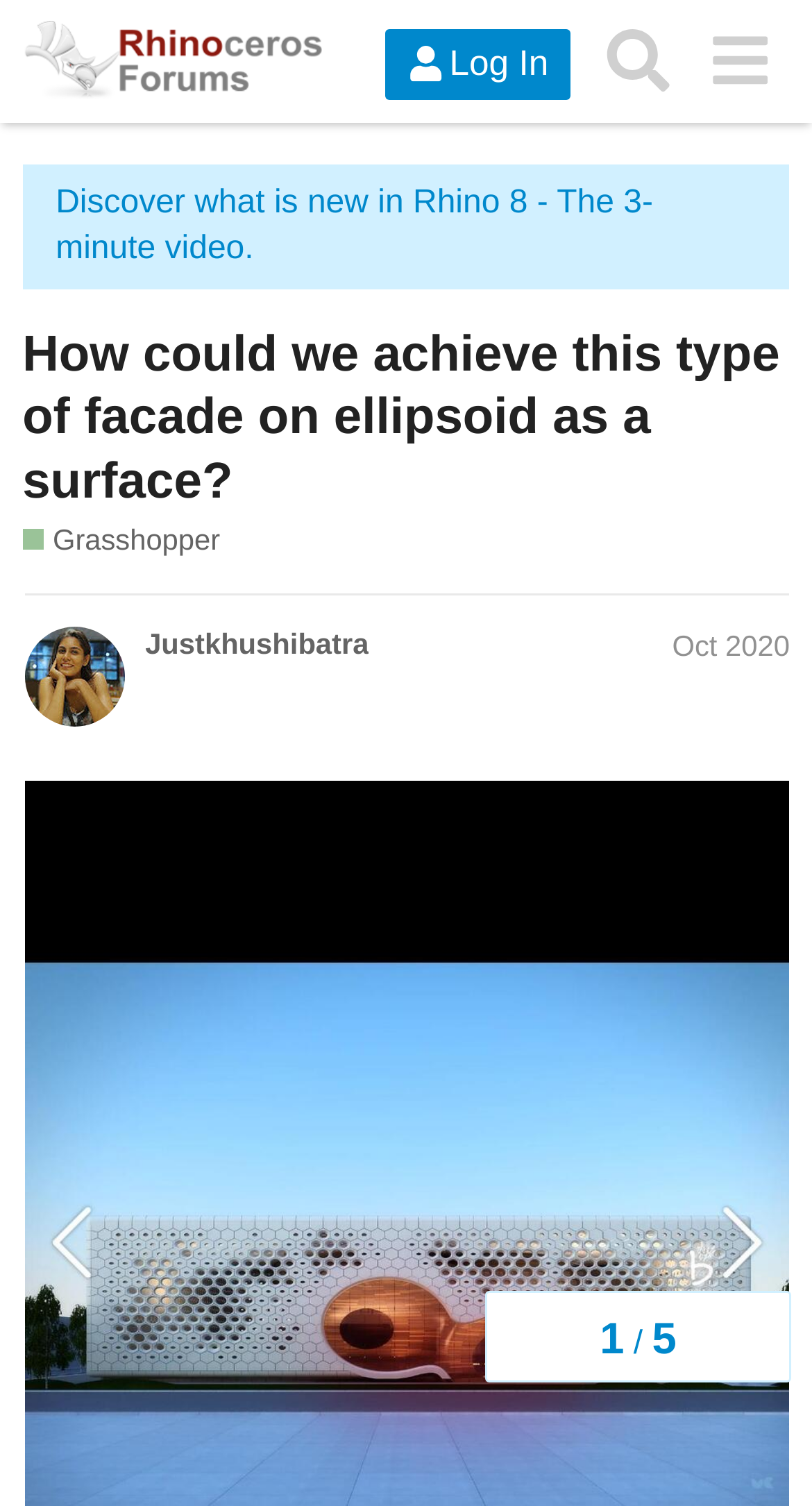Identify the bounding box coordinates of the clickable section necessary to follow the following instruction: "view the topic progress". The coordinates should be presented as four float numbers from 0 to 1, i.e., [left, top, right, bottom].

[0.597, 0.857, 0.974, 0.918]